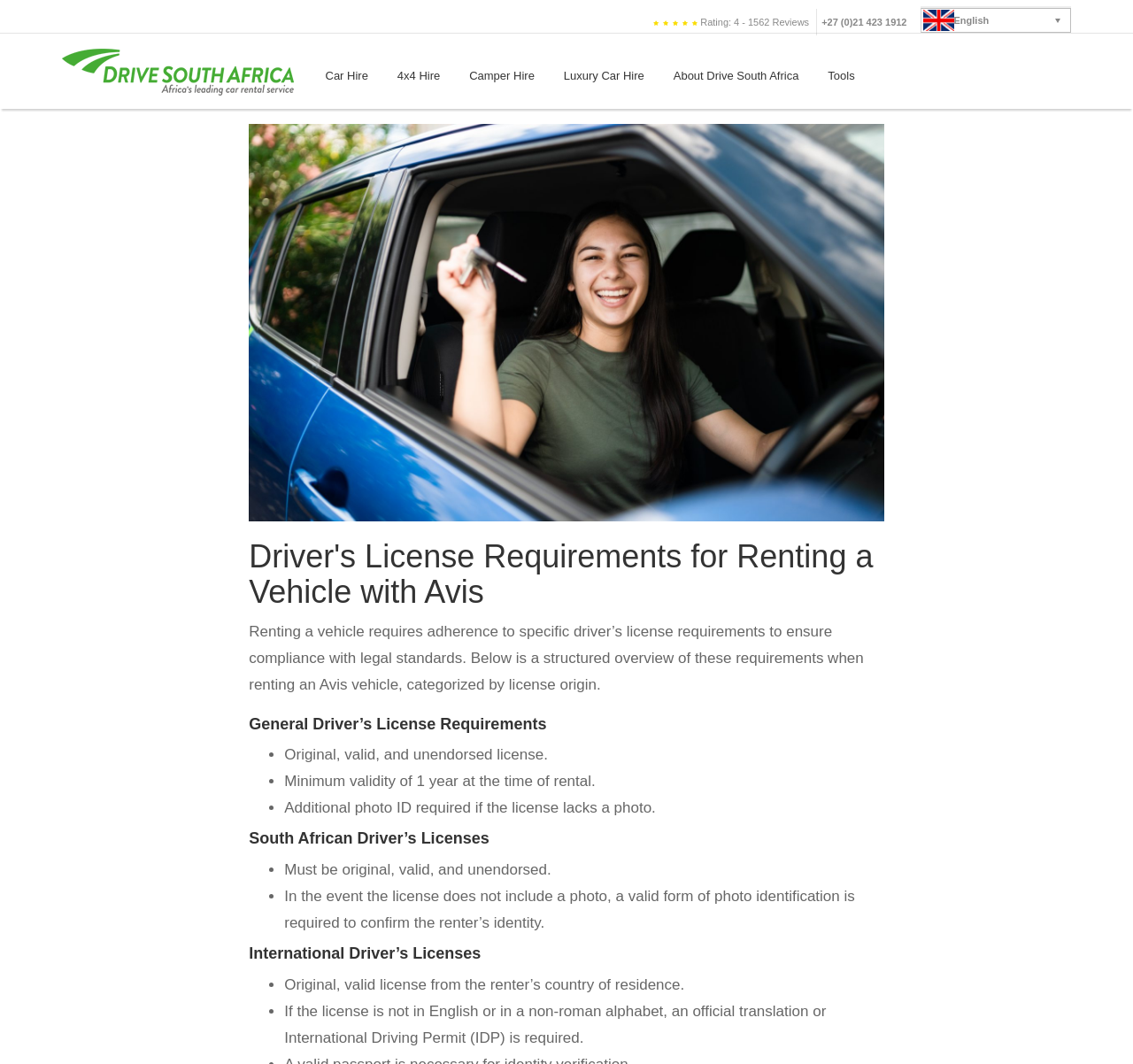With reference to the screenshot, provide a detailed response to the question below:
What is the minimum validity of a driver's license?

According to the webpage, under the 'General Driver’s License Requirements' section, it is stated that the minimum validity of a driver's license at the time of rental is 1 year.